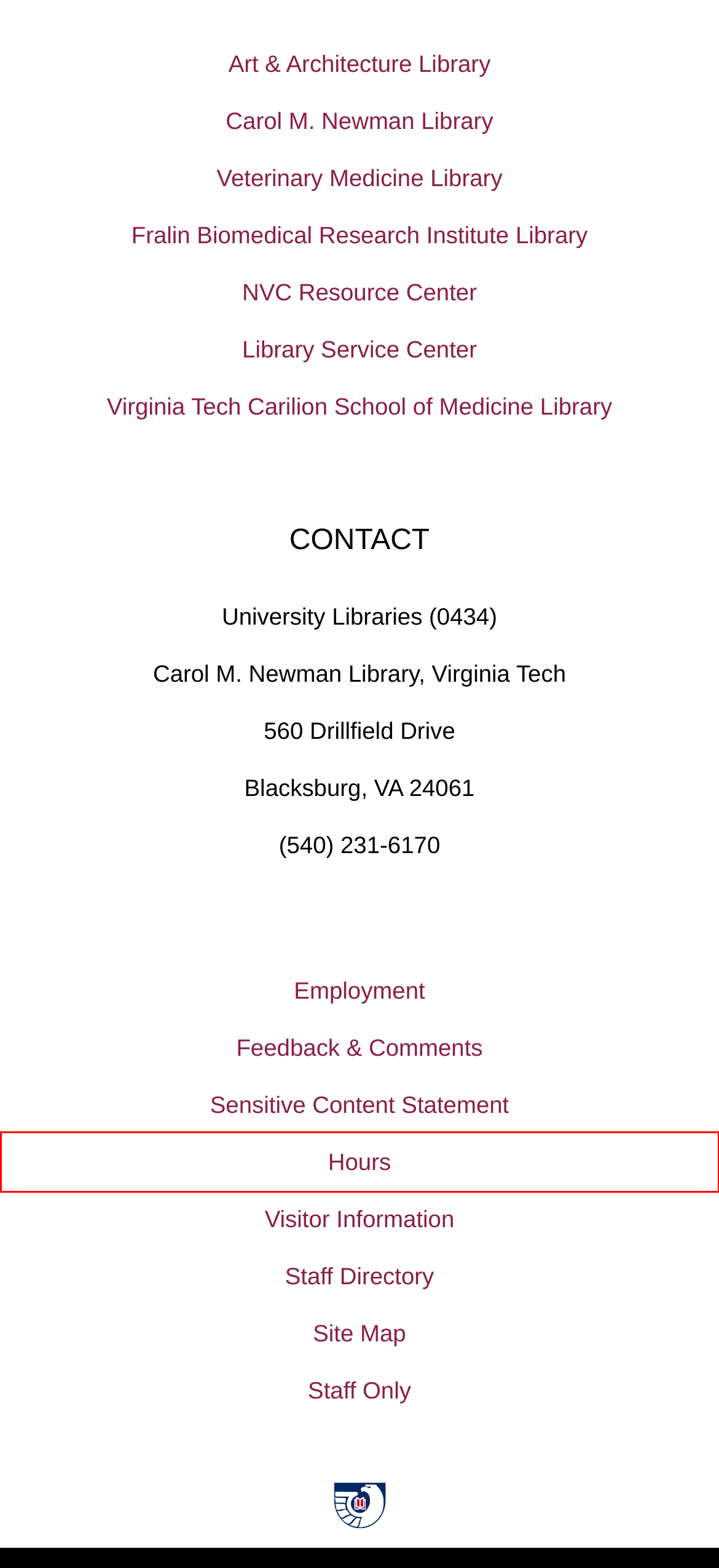Observe the provided screenshot of a webpage with a red bounding box around a specific UI element. Choose the webpage description that best fits the new webpage after you click on the highlighted element. These are your options:
A. Northern Virginia Resource Center   | University Libraries | Virginia Tech
B. Art & Architecture Library  | University Libraries | Virginia Tech
C. Hours  | University Libraries | Virginia Tech
D. Library  | Virginia Tech Carilion School of Medicine | Virginia Tech
E. Digital Libraries & Repositories  | University Libraries | Virginia Tech
F. Home - Staff Directory - Research Guides at Virginia Tech
G. Carol M. Newman Library  | University Libraries | Virginia Tech
H. Federal Depository Library Program - Government Documents - Research Guides at Virginia Tech

C